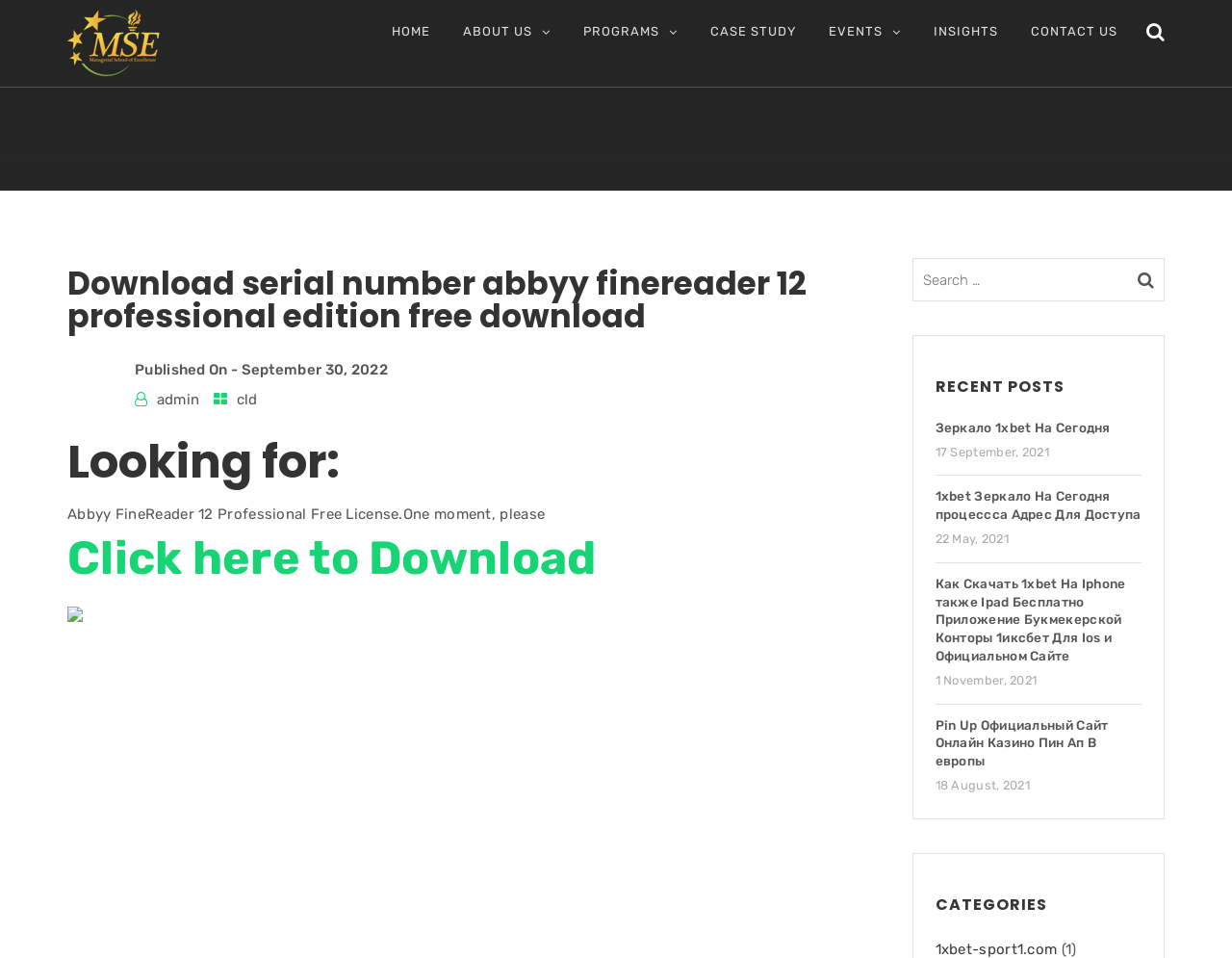Find the bounding box coordinates for the UI element that matches this description: "name="s" placeholder="Search …"".

[0.74, 0.269, 0.945, 0.315]